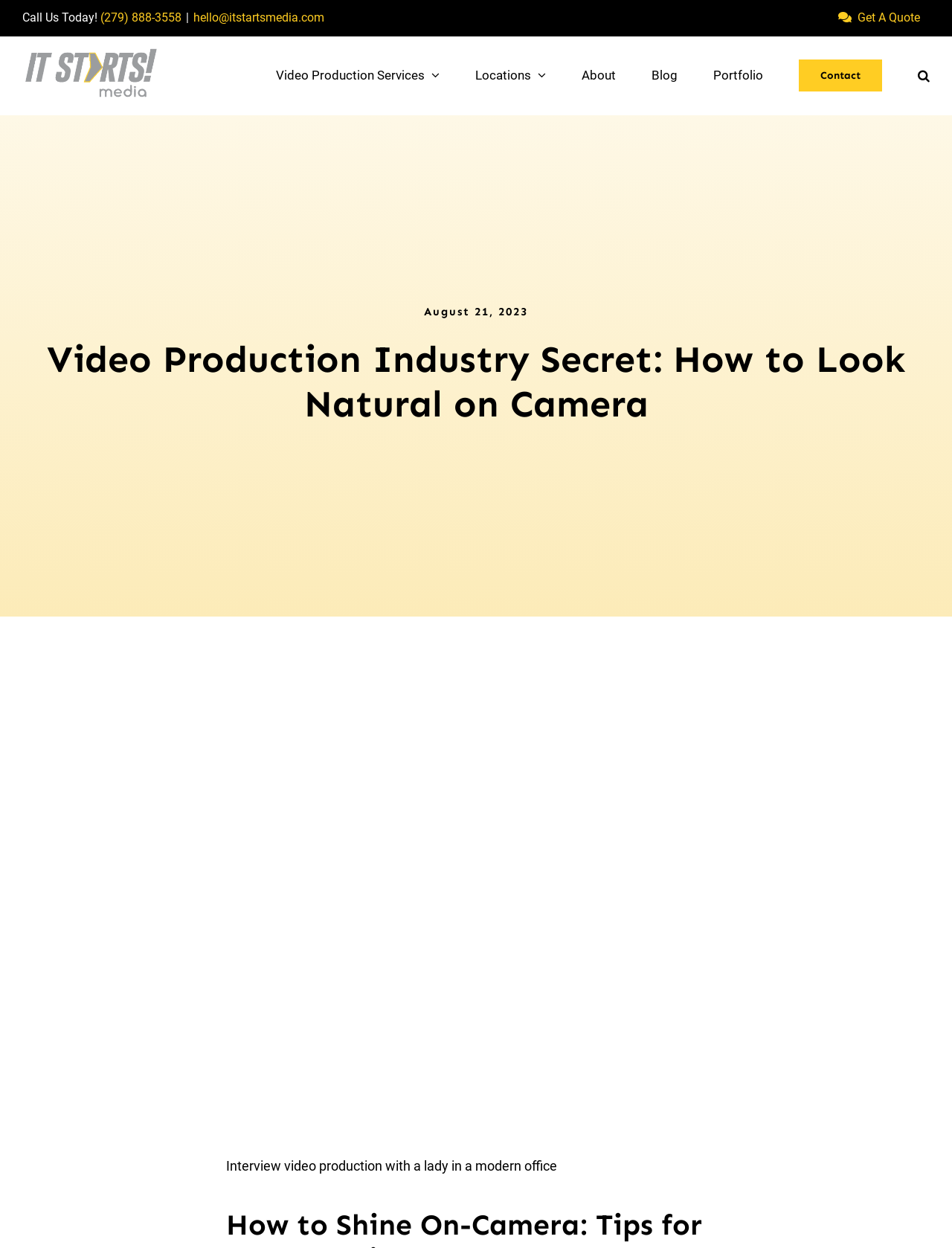Find the bounding box coordinates for the element described here: "(279) 888-3558".

[0.105, 0.008, 0.191, 0.02]